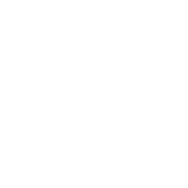Respond to the following question with a brief word or phrase:
What is the context in which the car seat organizer is being presented?

Promotional display